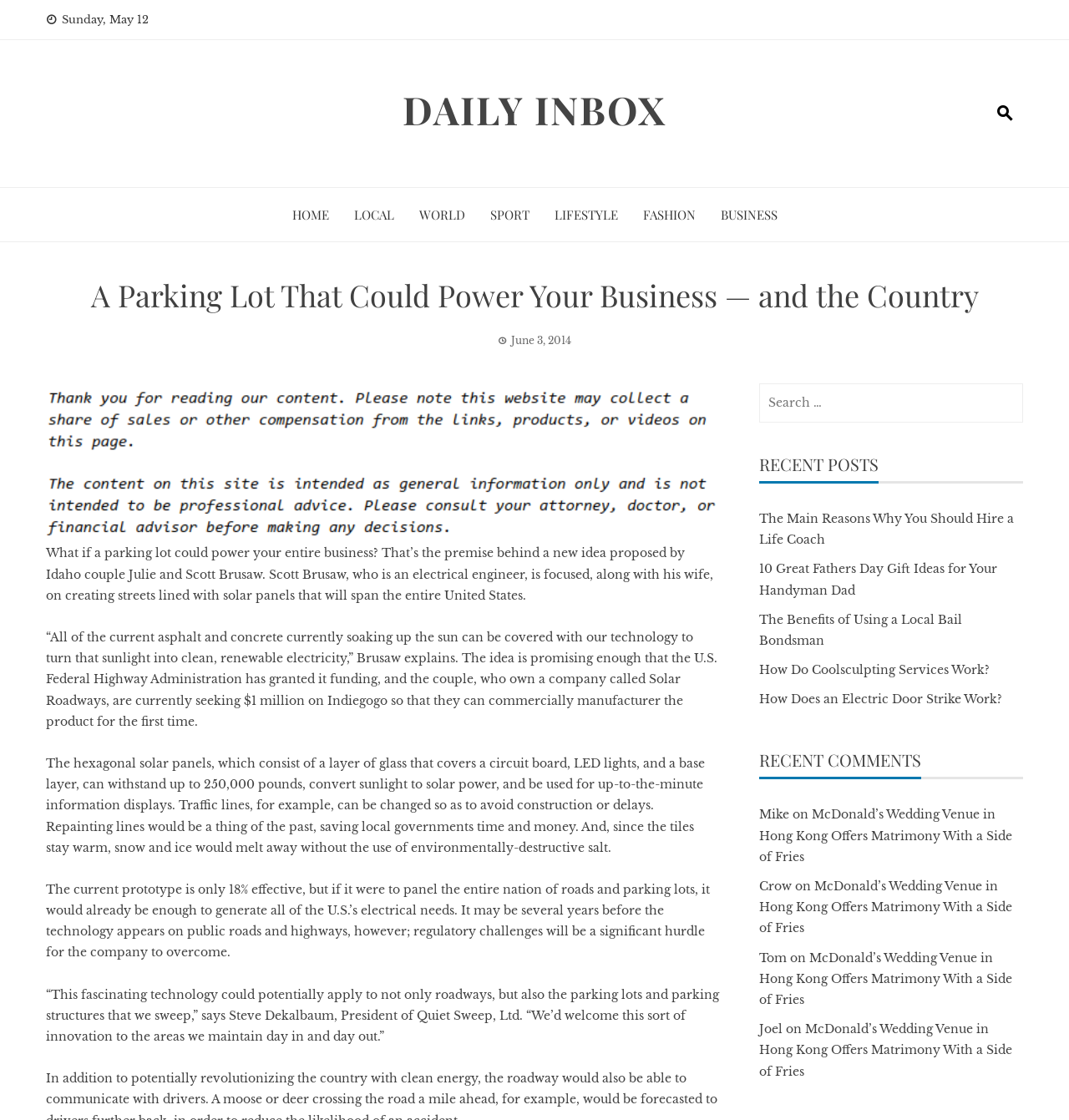Could you highlight the region that needs to be clicked to execute the instruction: "Click on the 'BUSINESS' link"?

[0.674, 0.18, 0.727, 0.204]